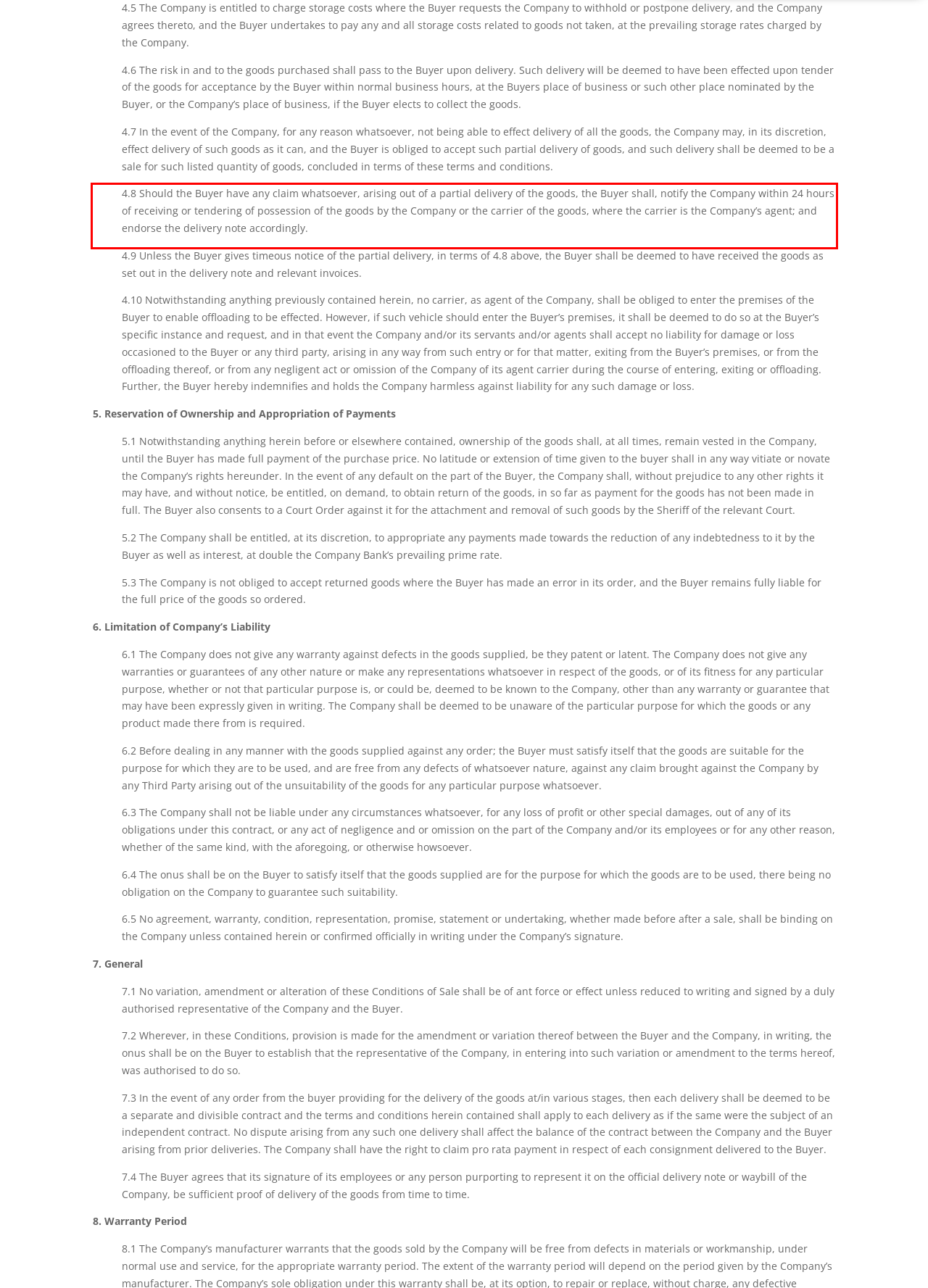Given a screenshot of a webpage, identify the red bounding box and perform OCR to recognize the text within that box.

4.8 Should the Buyer have any claim whatsoever, arising out of a partial delivery of the goods, the Buyer shall, notify the Company within 24 hours of receiving or tendering of possession of the goods by the Company or the carrier of the goods, where the carrier is the Company’s agent; and endorse the delivery note accordingly.